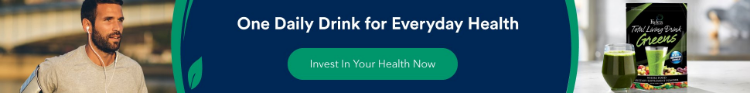Describe all the important aspects and features visible in the image.

The image promotes a health-focused product, showcasing a man who appears active and engaged in a healthy lifestyle, wearing earbuds and looking towards the horizon. Accompanying his image is the message "One Daily Drink for Everyday Health," emphasizing the convenience of incorporating this drink into one’s routine. Below the message, a call to action invites potential customers to "Invest In Your Health Now." The background features a visually appealing product display, hinting at the benefits of the drink, which likely contains greens or health-promoting ingredients. This visual and textual combination aims to inspire viewers to prioritize their health through simple daily actions.